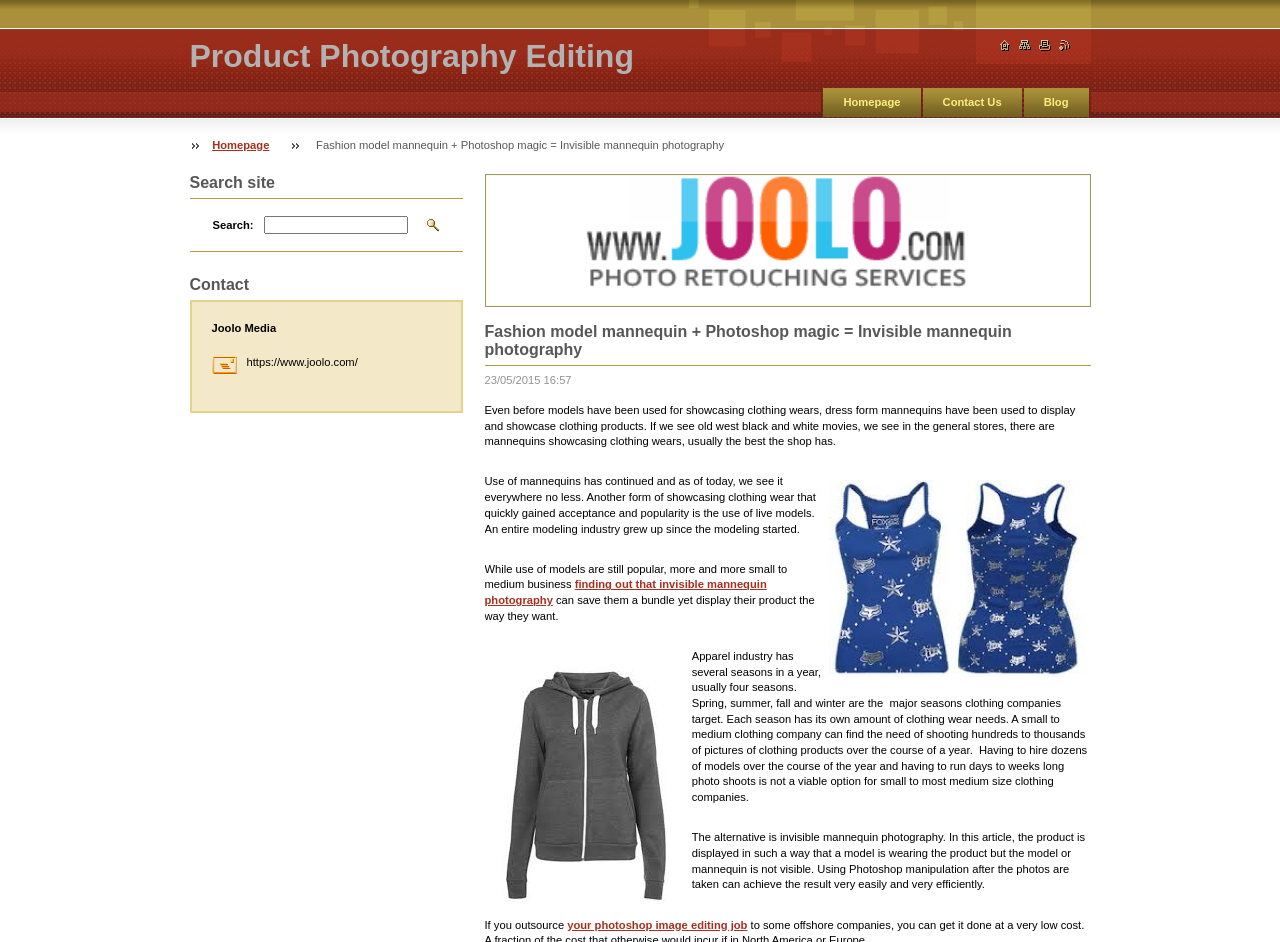Specify the bounding box coordinates of the region I need to click to perform the following instruction: "Contact Us". The coordinates must be four float numbers in the range of 0 to 1, i.e., [left, top, right, bottom].

[0.721, 0.087, 0.798, 0.125]